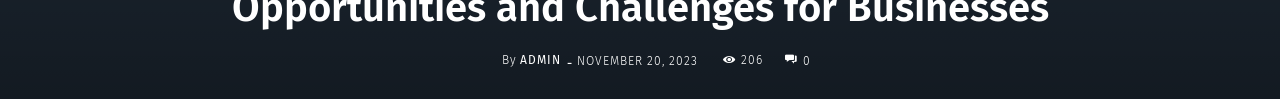Give a comprehensive caption for the image.

The image features a visually engaging header for an article titled "Adapting to Taiwan’s Technological Landscape: Opportunities and Challenges for Businesses." Below the title, it indicates the author as "ADMIN" along with the publication date, November 20, 2023. The design includes visibility metrics with a view count of 206 and a comment section indicating zero comments. The overall aesthetic reflects a modern, professional look, emphasizing the importance of the topic in relation to Taiwan's evolving technology sector.